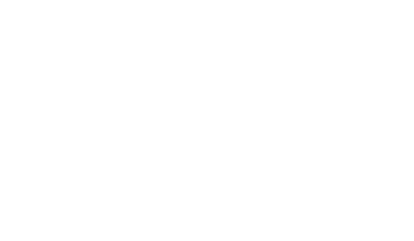Explain in detail what you see in the image.

The image features a logo for "MileSplit OH," which is associated with the Ohio Association of Track and Cross Country Coaches (OATCCC). This branding element likely emphasizes support for the coaching community in Ohio, particularly for track and cross-country events. The logo is part of a prominent section on the OATCCC webpage, highlighting sponsors who contribute to the organization's mission to promote athletics in the region. Accompanying the logo is text that encourages visitors to engage with MileSplit OH, likely indicating a partnership helping to provide resources and support for coaches and athletes.